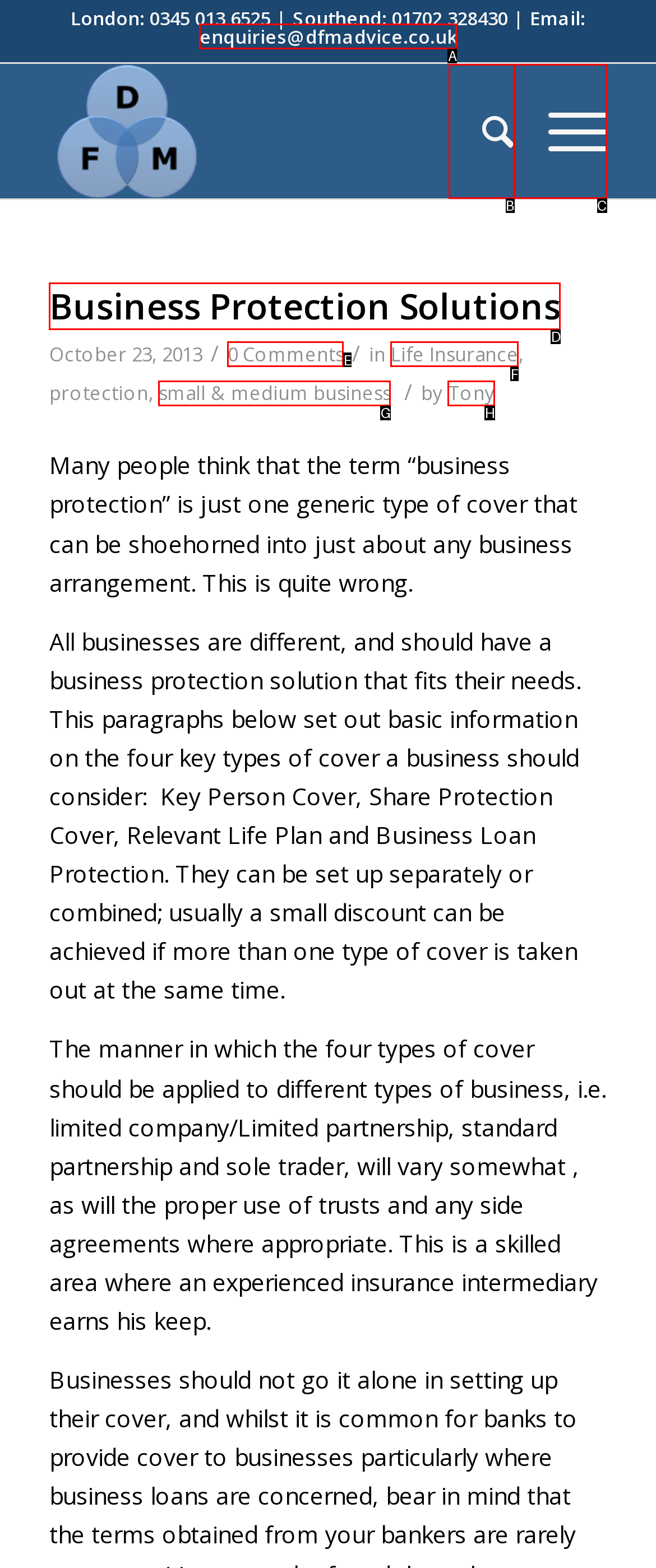Determine which option matches the description: Menu Menu. Answer using the letter of the option.

C